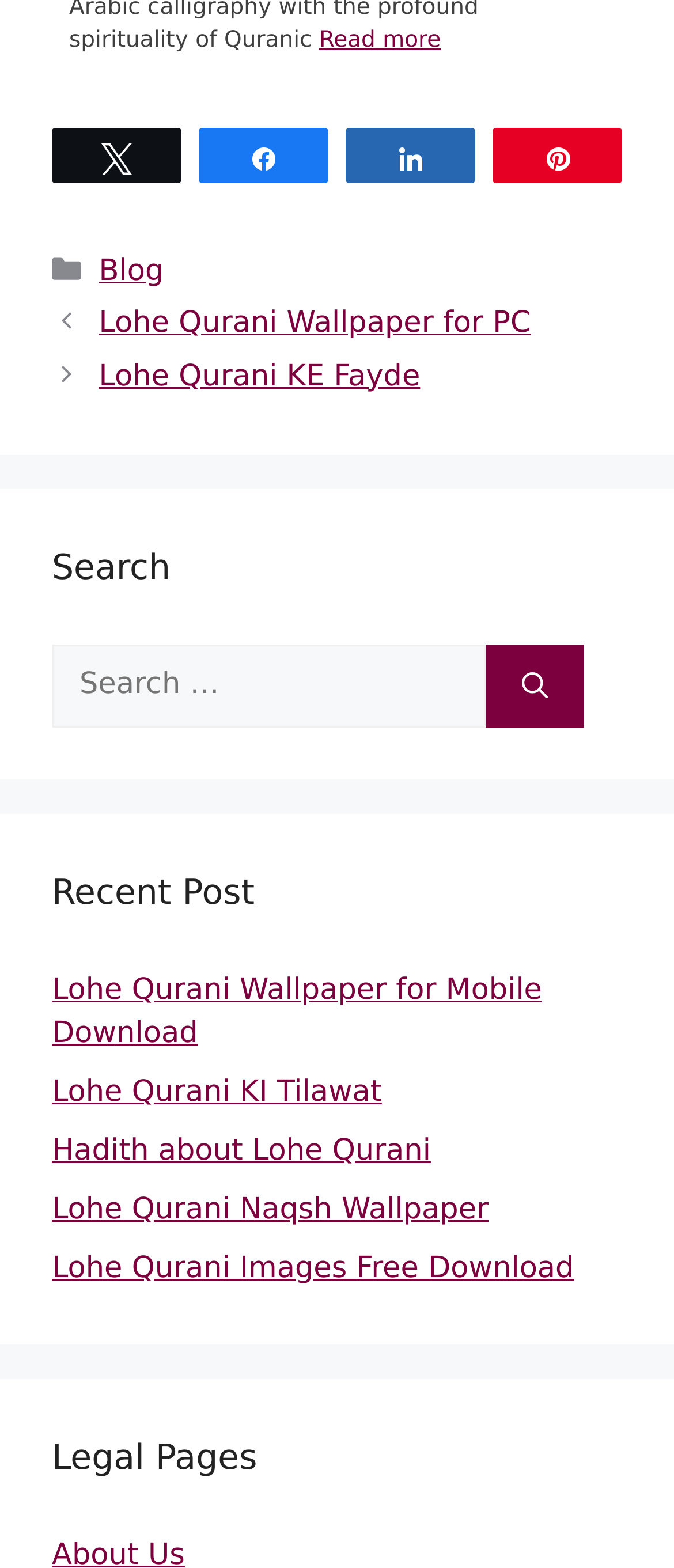Please predict the bounding box coordinates of the element's region where a click is necessary to complete the following instruction: "View 'Lohe Qurani Wallpaper for PC'". The coordinates should be represented by four float numbers between 0 and 1, i.e., [left, top, right, bottom].

[0.147, 0.195, 0.788, 0.217]